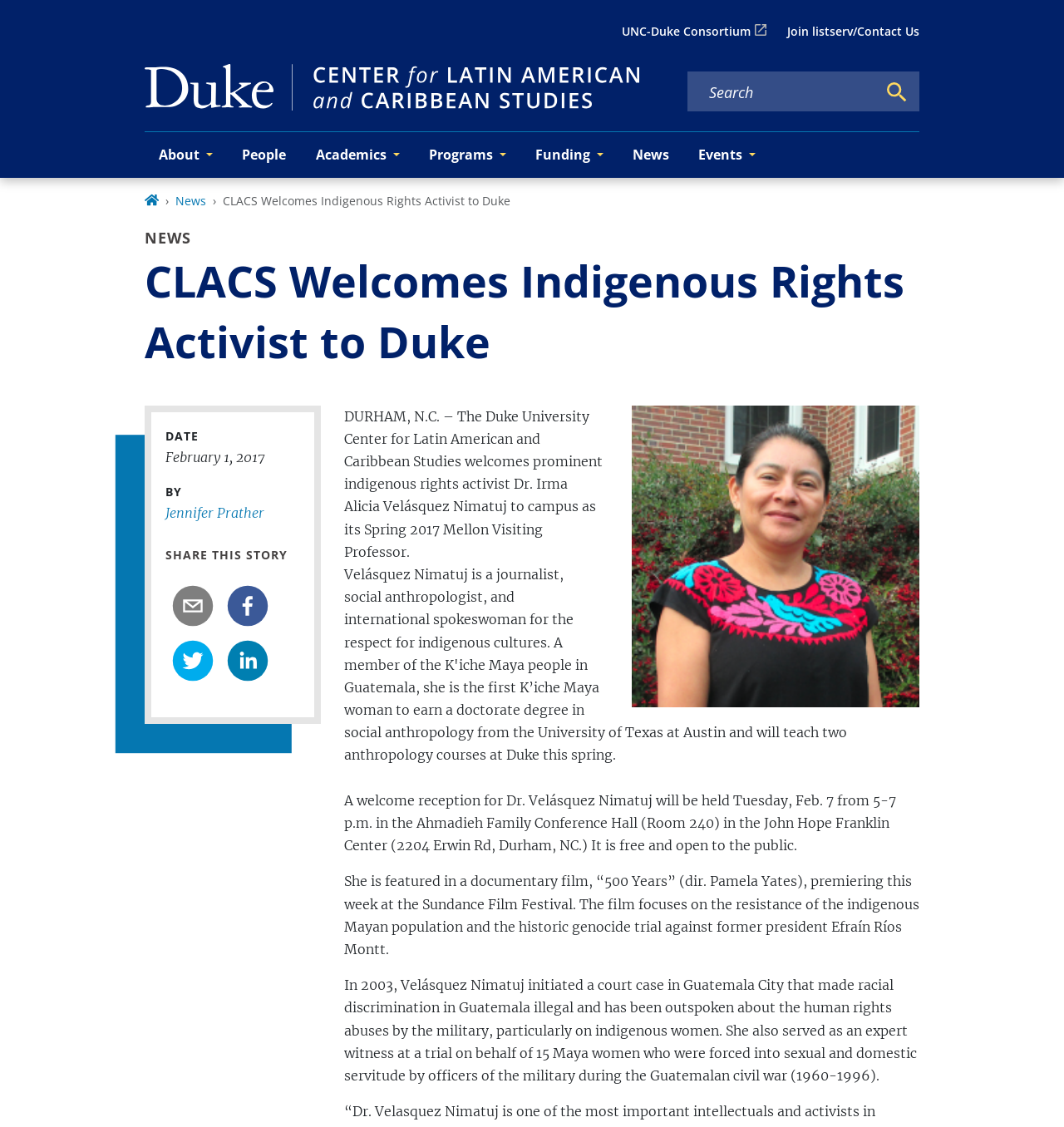Identify the bounding box coordinates for the UI element described by the following text: "Join listserv/Contact Us". Provide the coordinates as four float numbers between 0 and 1, in the format [left, top, right, bottom].

[0.74, 0.011, 0.864, 0.046]